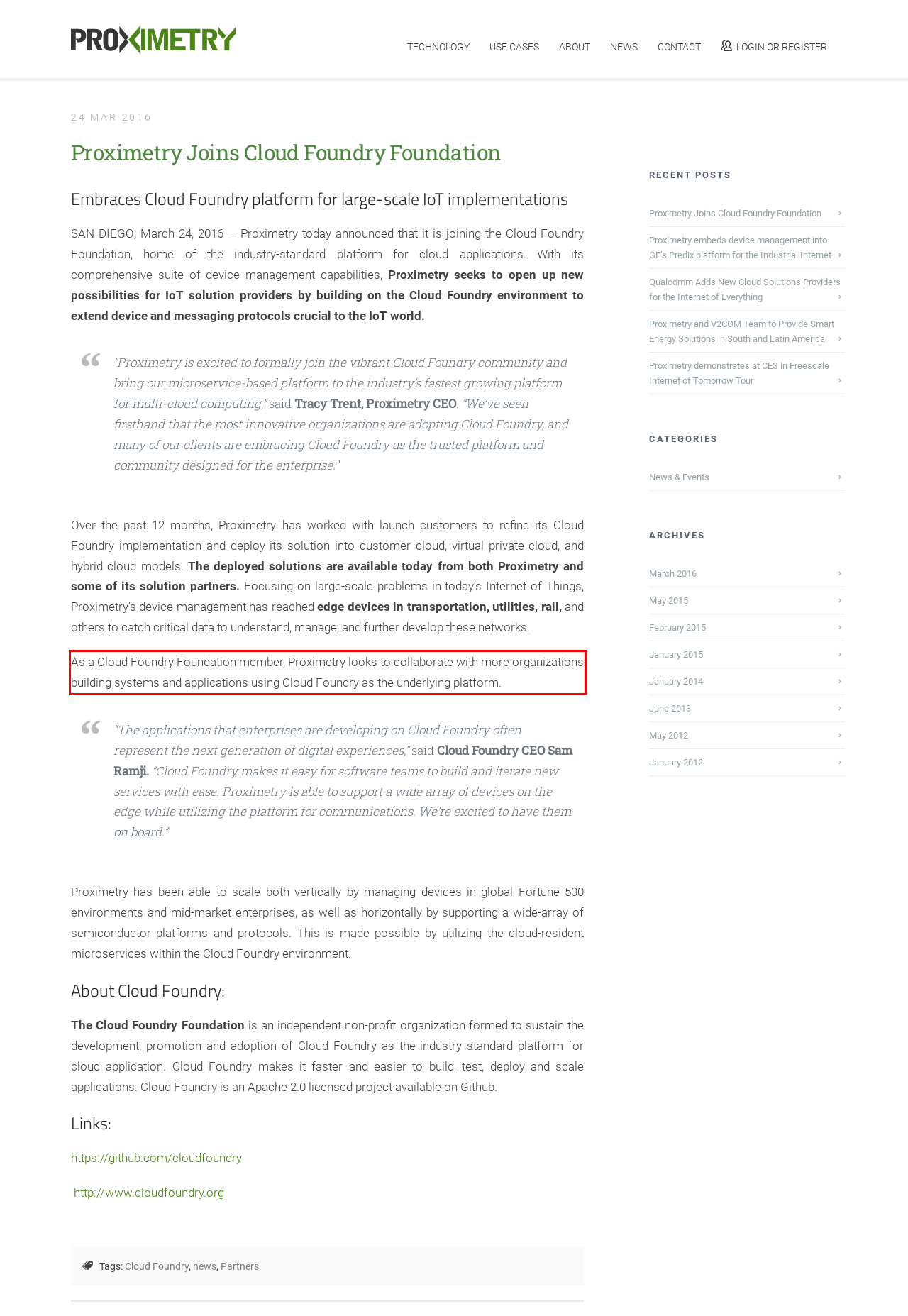You have a screenshot of a webpage, and there is a red bounding box around a UI element. Utilize OCR to extract the text within this red bounding box.

As a Cloud Foundry Foundation member, Proximetry looks to collaborate with more organizations building systems and applications using Cloud Foundry as the underlying platform.